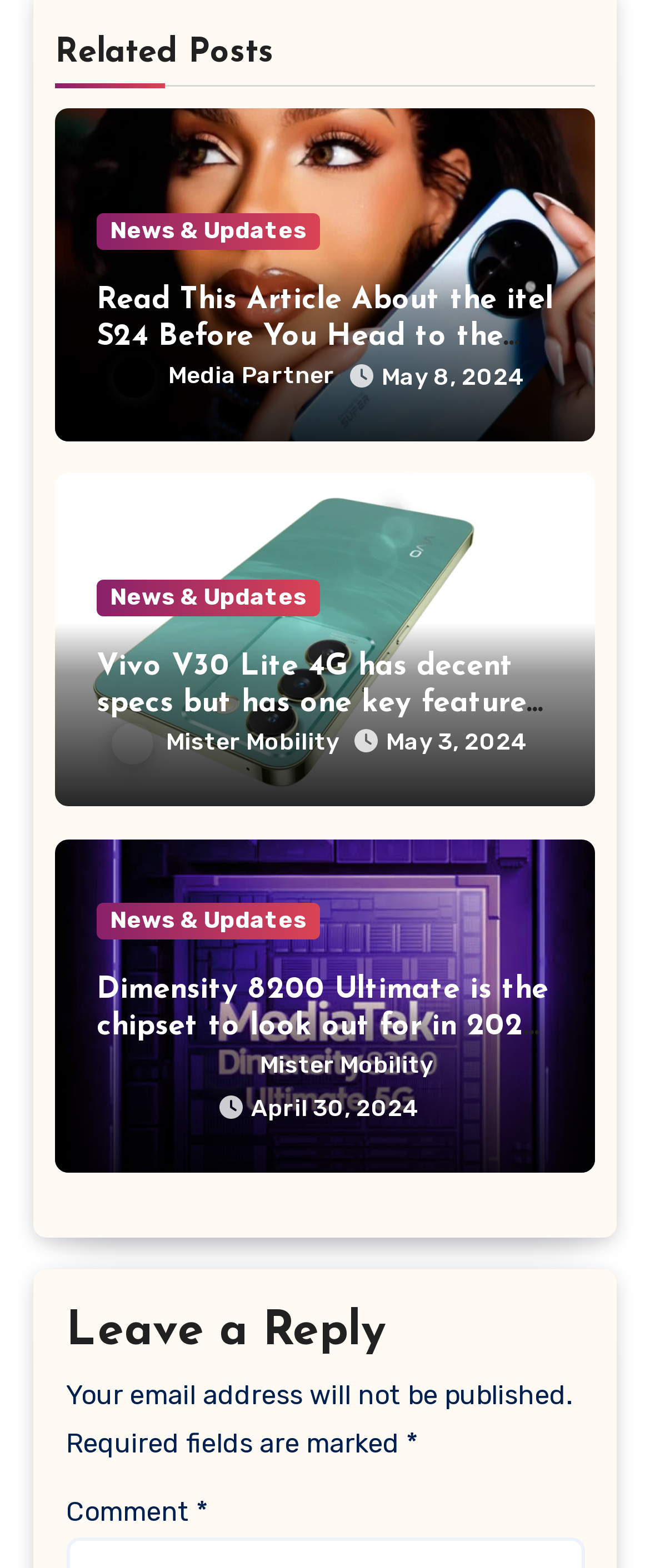Specify the bounding box coordinates of the area to click in order to follow the given instruction: "Check the post from May 8, 2024."

[0.587, 0.231, 0.808, 0.249]